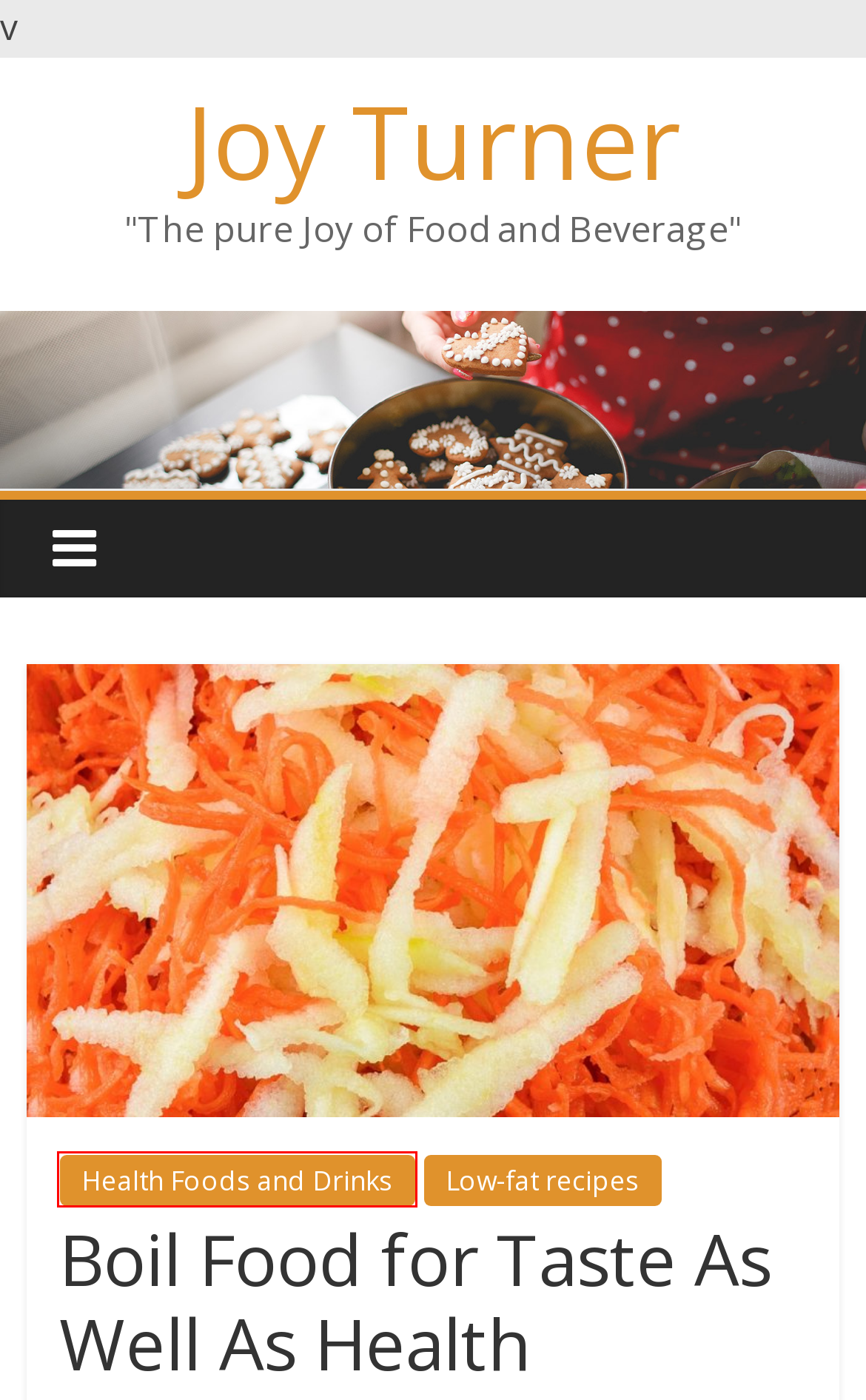You are presented with a screenshot of a webpage containing a red bounding box around a particular UI element. Select the best webpage description that matches the new webpage after clicking the element within the bounding box. Here are the candidates:
A. Cakes Archives | Joy Turner
B. Health Foods and Drinks Archives | Joy Turner
C. Hearty, Tasty and Healthy Lilikoi Butter | Joy Turner
D. Low-fat recipes Archives | Joy Turner
E. Neeta, Author at Joy Turner
F. Blog Tool, Publishing Platform, and CMS – WordPress.org
G. Resaurant Reviews Archives | Joy Turner
H. | Joy Turner

B